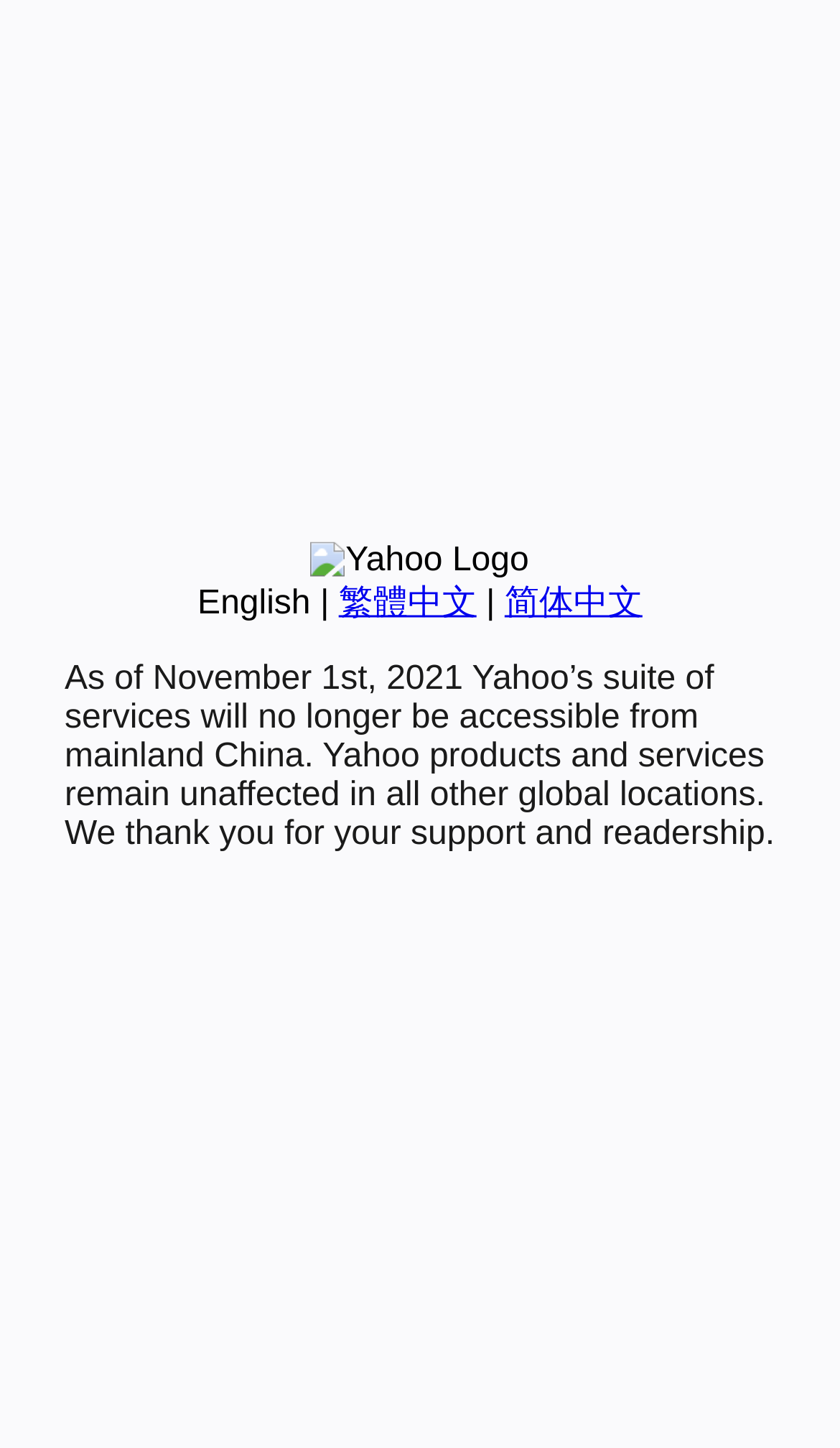Using the format (top-left x, top-left y, bottom-right x, bottom-right y), and given the element description, identify the bounding box coordinates within the screenshot: English

[0.235, 0.404, 0.37, 0.429]